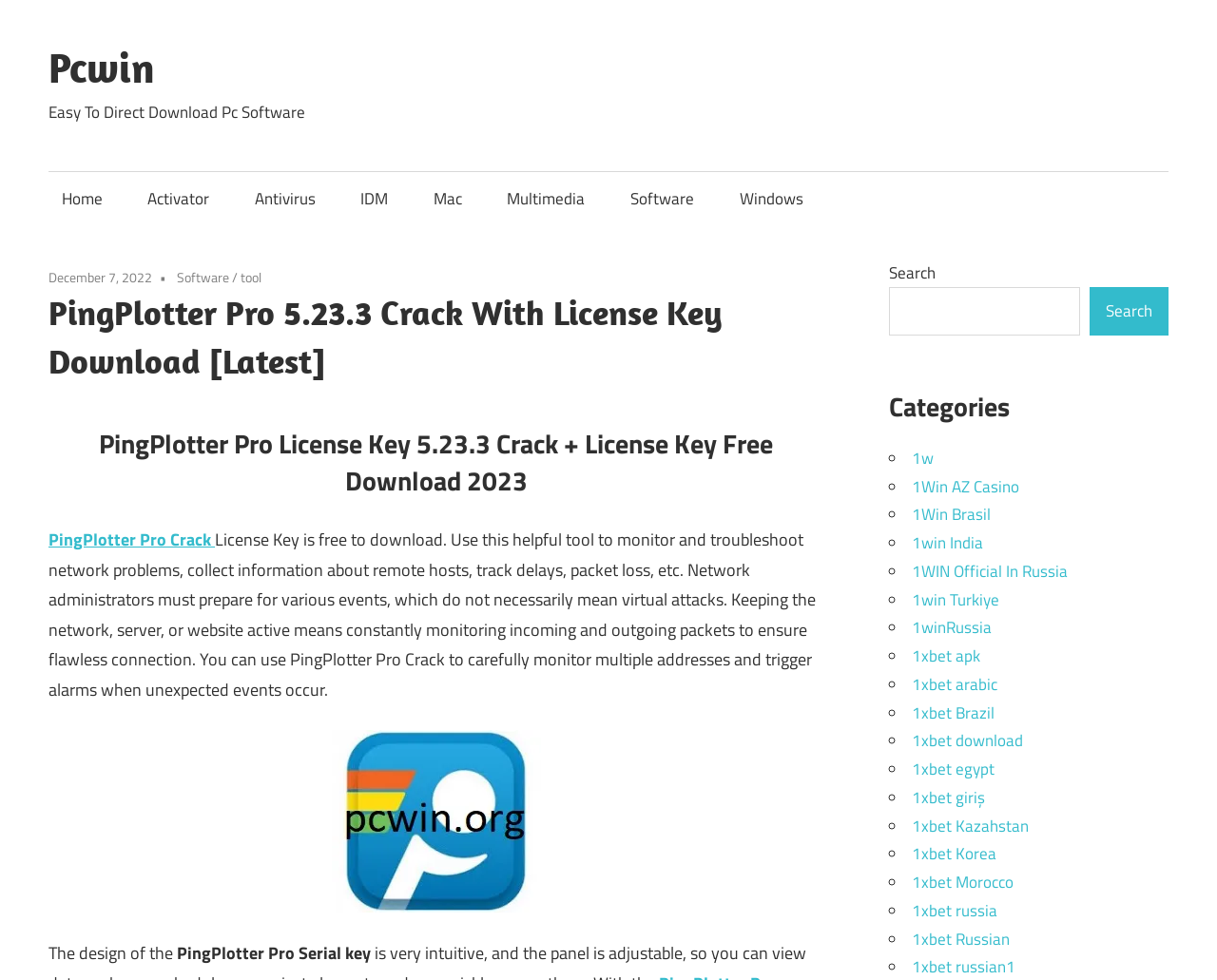What is the date mentioned on the webpage?
Using the visual information, answer the question in a single word or phrase.

December 7, 2022